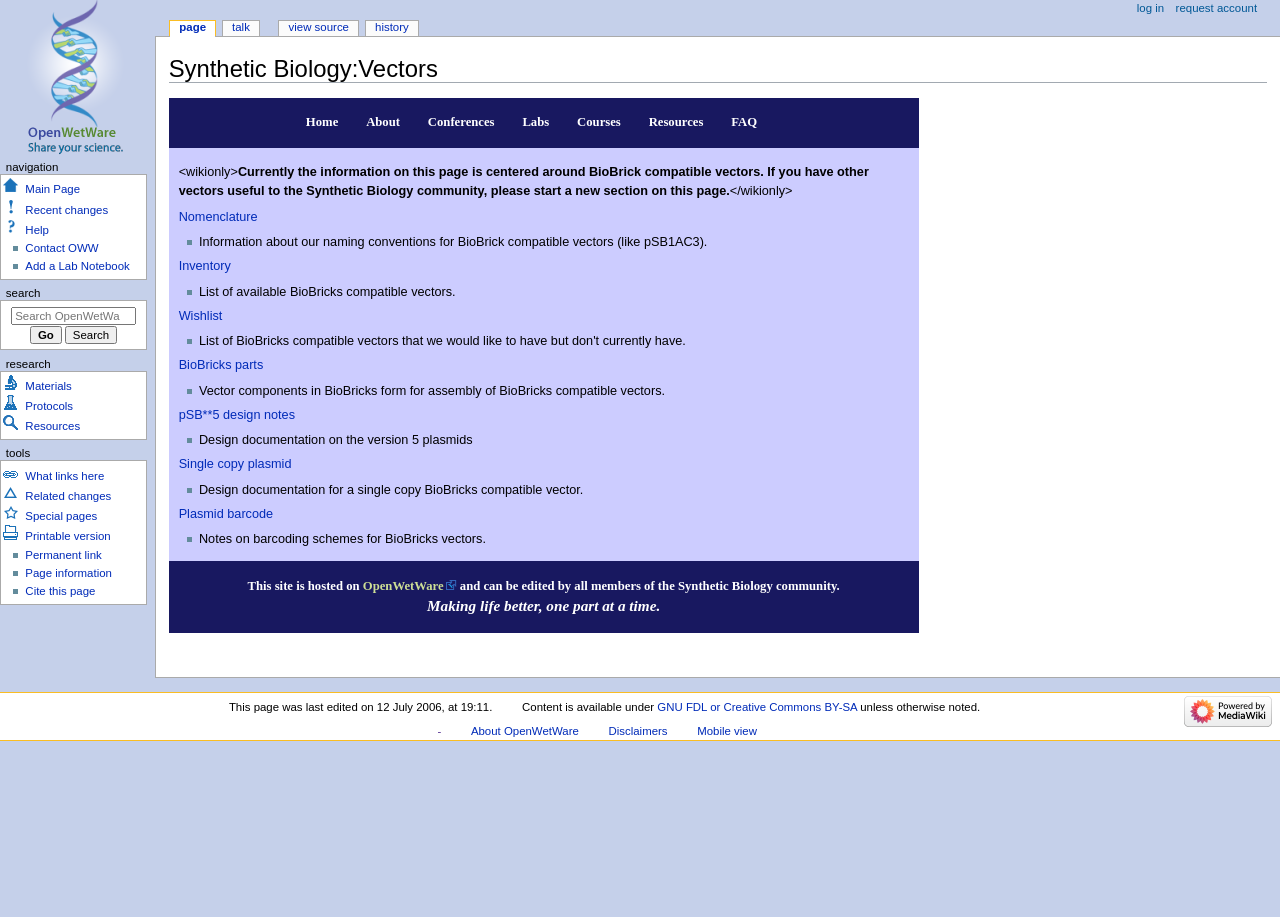Summarize the webpage with a detailed and informative caption.

The webpage is about Synthetic Biology: Vectors on OpenWetWare. At the top, there is a heading "Synthetic Biology:Vectors" followed by two links "Jump to navigation" and "Jump to search". Below these links, there is a navigation menu with links to "Home", "About", "Conferences", "Labs", "Courses", "Resources", and "FAQ". 

On the left side, there is a navigation panel with three sections: "page actions", "personal tools", and "navigation". The "page actions" section has links to "page", "talk", "view source", and "history". The "personal tools" section has links to "log in" and "request account". The "navigation" section has links to "Main Page", "Recent changes", "Help", "Contact OWW", and "Add a Lab Notebook".

The main content of the webpage is divided into sections. The first section explains that the information on this page is centered around BioBrick compatible vectors. There are links to "Nomenclature", "Inventory", "Wishlist", "BioBricks parts", "pSB**5 design notes", "Single copy plasmid", and "Plasmid barcode" with brief descriptions for each link. 

At the bottom of the page, there is a section with a link to "OpenWetWare" and a statement that the site can be edited by all members of the Synthetic Biology community. There is also a tagline "Making life better, one part at a time."